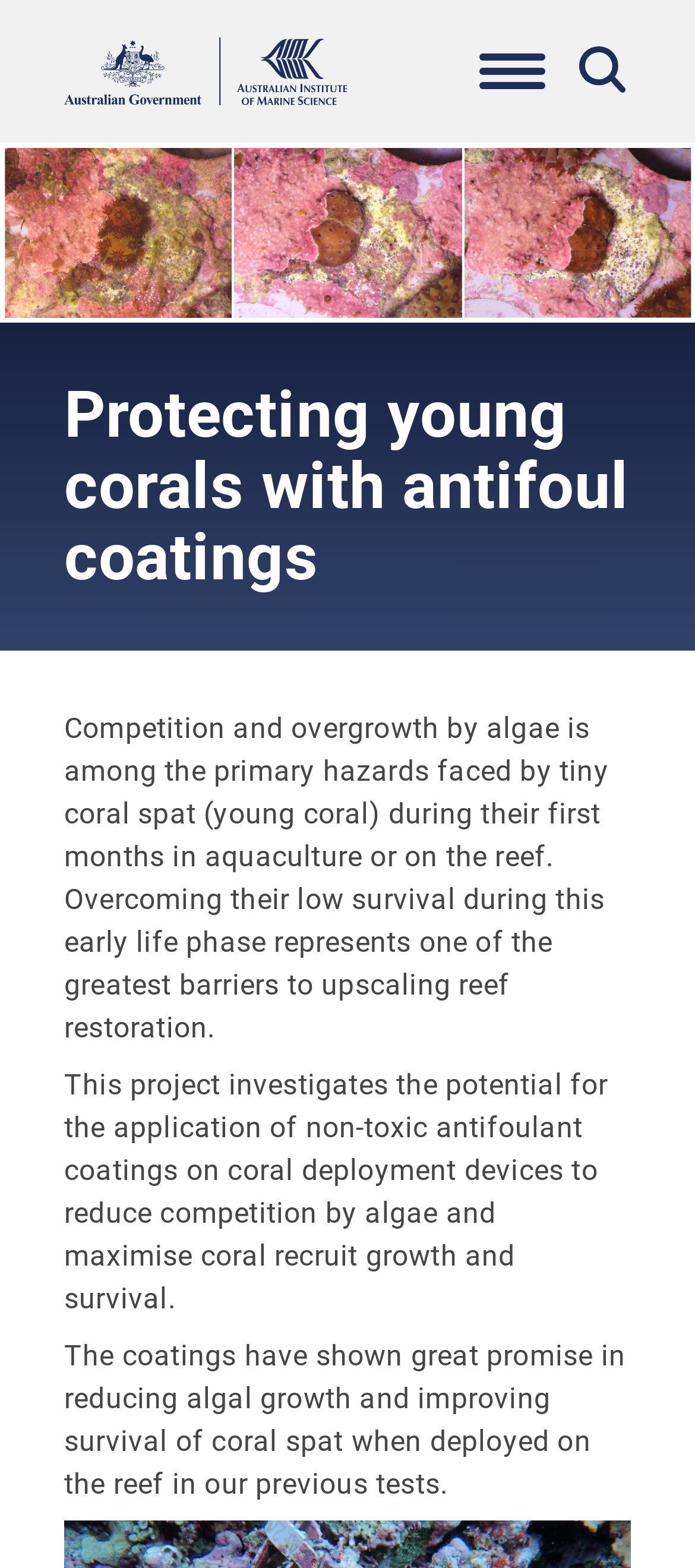What has been shown to reduce algal growth and improve coral survival?
Please give a detailed and elaborate answer to the question based on the image.

According to the webpage, the coatings have shown great promise in reducing algal growth and improving survival of coral spat when deployed on the reef in previous tests.